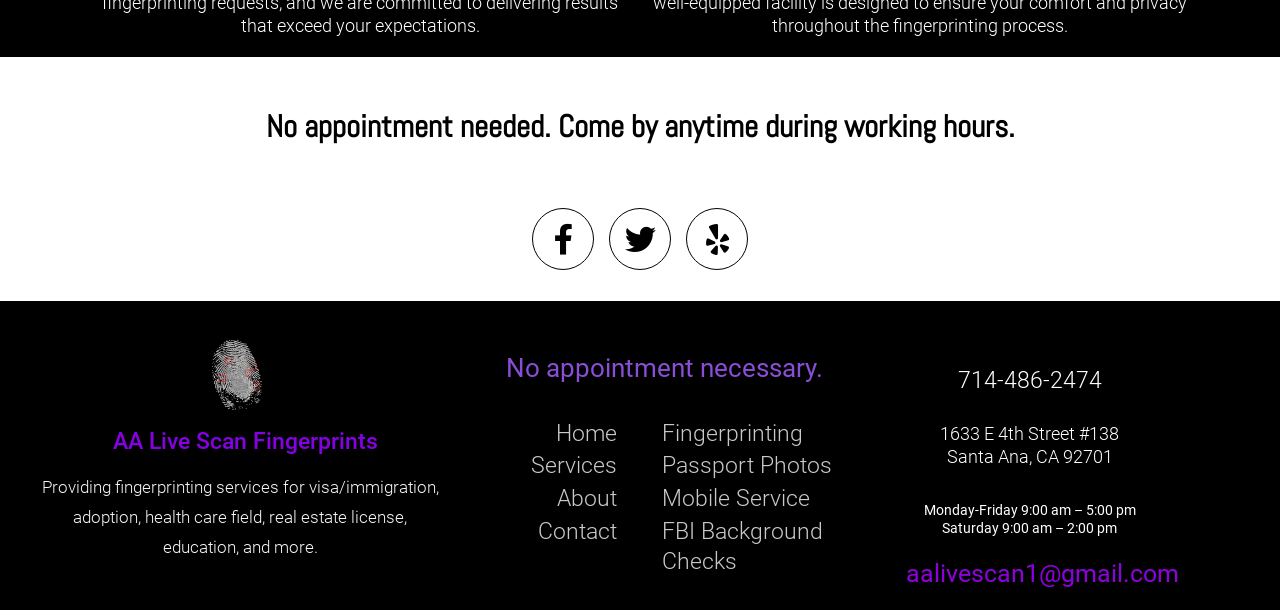Using the webpage screenshot, find the UI element described by Facebook-f. Provide the bounding box coordinates in the format (top-left x, top-left y, bottom-right x, bottom-right y), ensuring all values are floating point numbers between 0 and 1.

[0.416, 0.341, 0.464, 0.443]